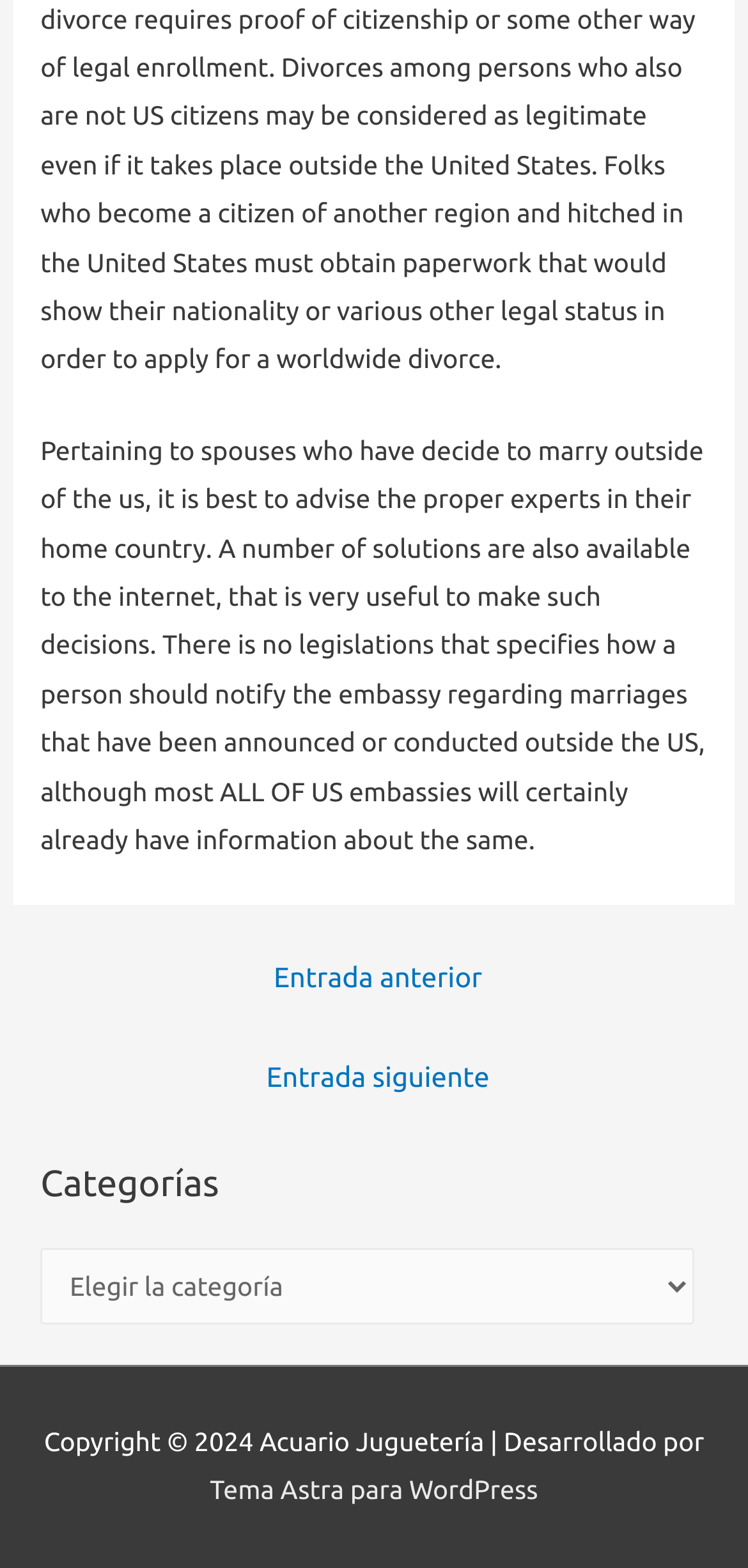What year is the copyright for?
Give a detailed response to the question by analyzing the screenshot.

The footer section of the webpage contains the copyright information, which specifies the year as 2024. Therefore, the copyright is for the year 2024.